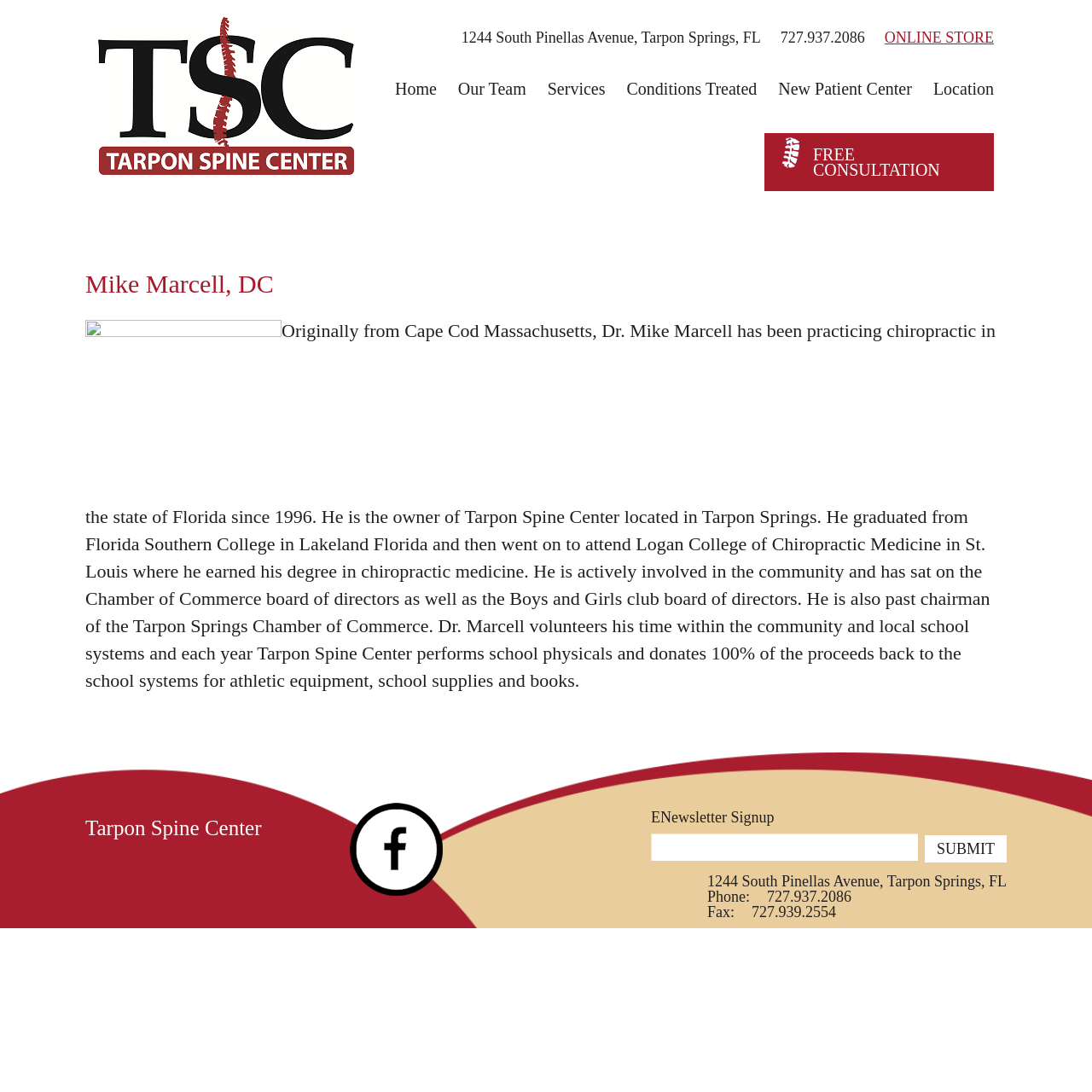What is the phone number of Tarpon Spine Center?
Refer to the screenshot and answer in one word or phrase.

727.937.2086